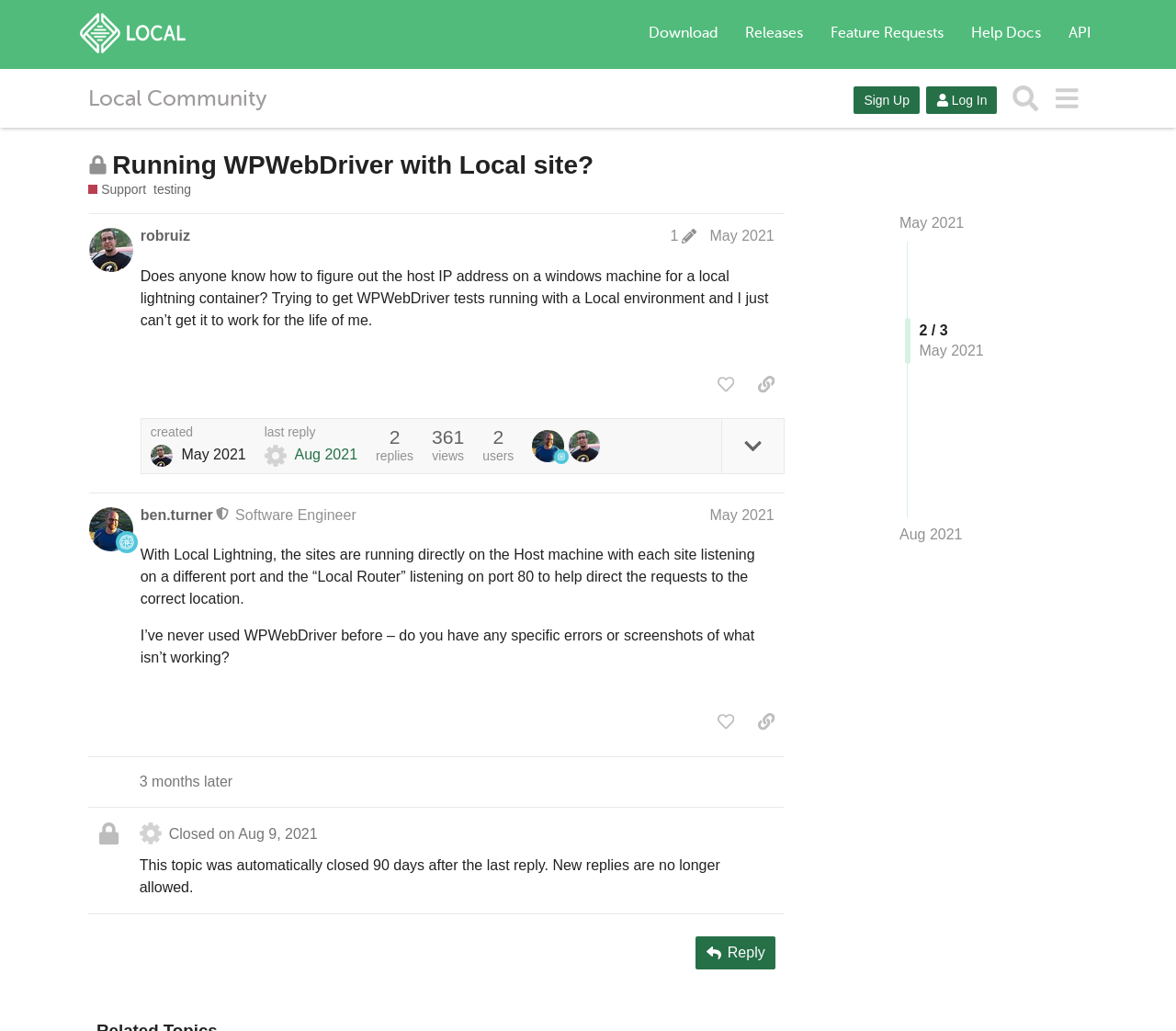Answer this question using a single word or a brief phrase:
Why was the topic automatically closed?

90 days after the last reply